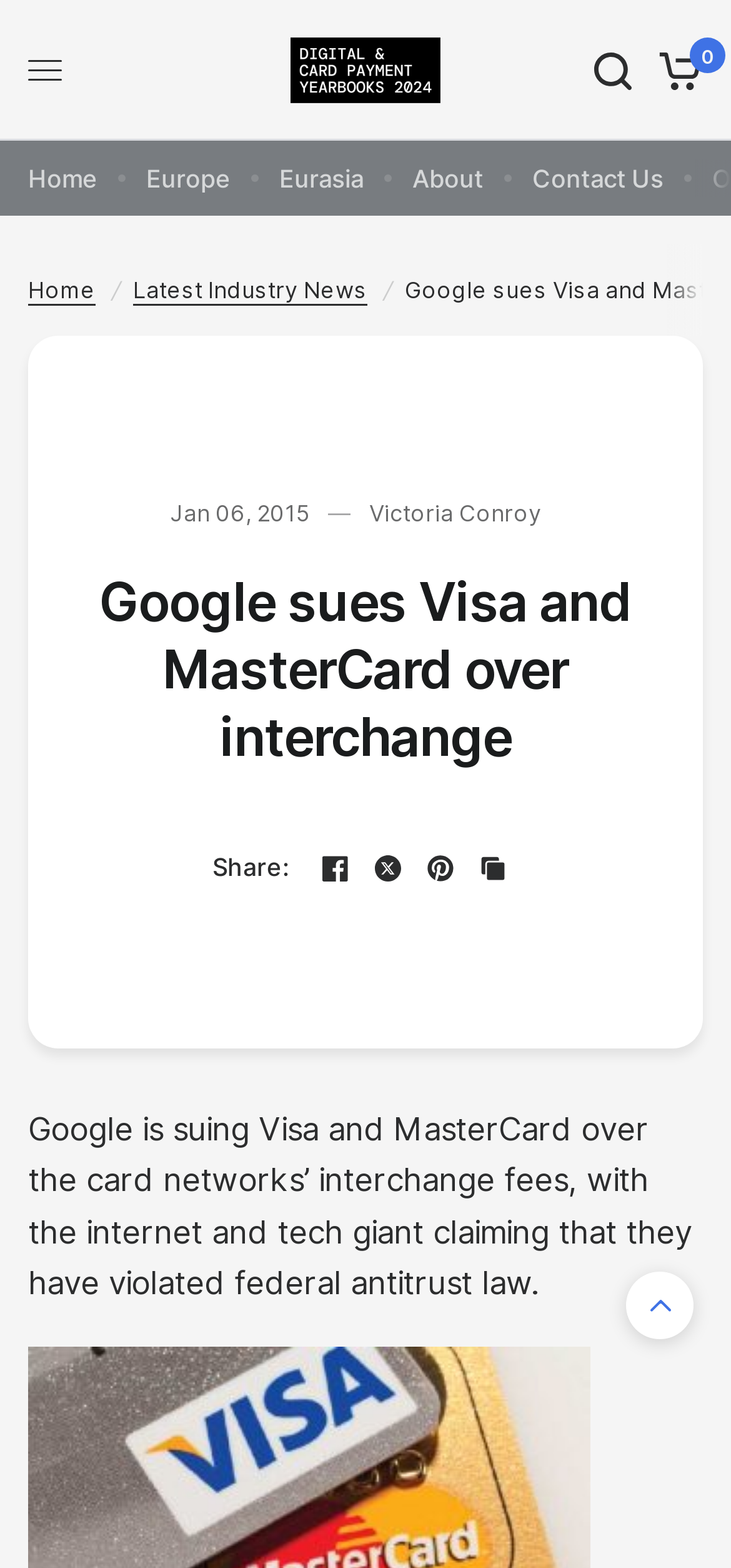Could you find the bounding box coordinates of the clickable area to complete this instruction: "Click on the 'Home' link"?

[0.038, 0.101, 0.133, 0.126]